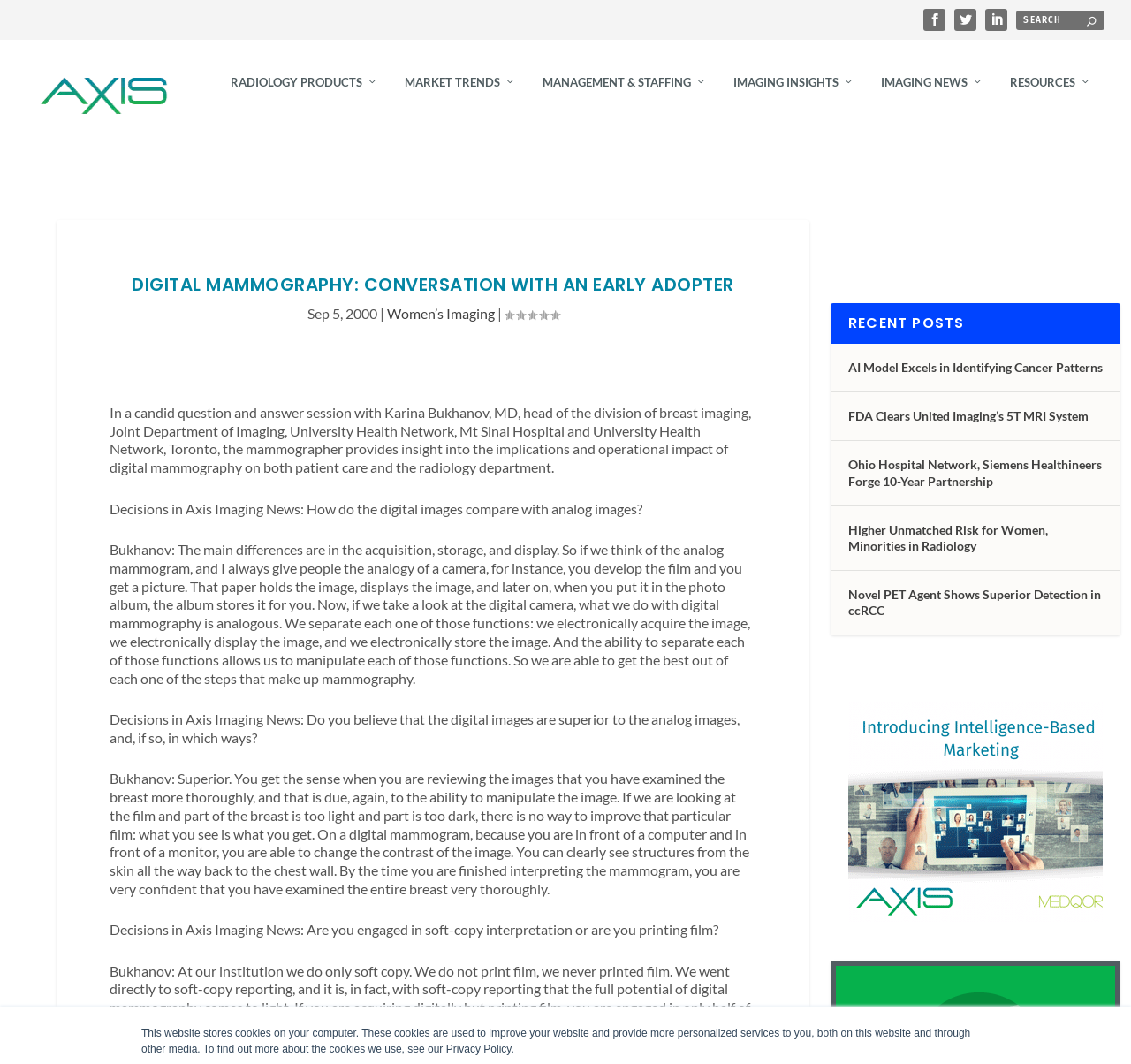Give a comprehensive overview of the webpage, including key elements.

This webpage is about digital mammography, featuring a conversation with an early adopter, Dr. Karina Bukhanov, head of the division of breast imaging at University Health Network, Mt Sinai Hospital, and Toronto. The page has a header section with a search bar and several links to other sections of the website, including RADIOLOGY PRODUCTS, MARKET TRENDS, MANAGEMENT & STAFFING, IMAGING INSIGHTS, IMAGING NEWS, and RESOURCES.

Below the header, there is a heading that reads "DIGITAL MAMMOGRAPHY: CONVERSATION WITH AN EARLY ADOPTER" followed by a date, "Sep 5, 2000", and a rating section. The main content of the page is a question-and-answer session with Dr. Bukhanov, where she discusses the implications and operational impact of digital mammography on patient care and the radiology department.

The Q&A section is divided into several parts, with each question and answer displayed in a separate block of text. The questions are from "Decisions in Axis Imaging News" and are related to digital mammography, such as how digital images compare to analog images, whether digital images are superior, and whether they are engaged in soft-copy interpretation or printing film.

On the right side of the page, there is a section titled "RECENT POSTS" with several links to other news articles, including "AI Model Excels in Identifying Cancer Patterns", "FDA Clears United Imaging’s 5T MRI System", and "Higher Unmatched Risk for Women, Minorities in Radiology". Below this section, there is an advertisement iframe.

At the top of the page, there is a notification about cookies and a link to the Privacy Policy. There are also several social media links and a search box at the top right corner of the page.